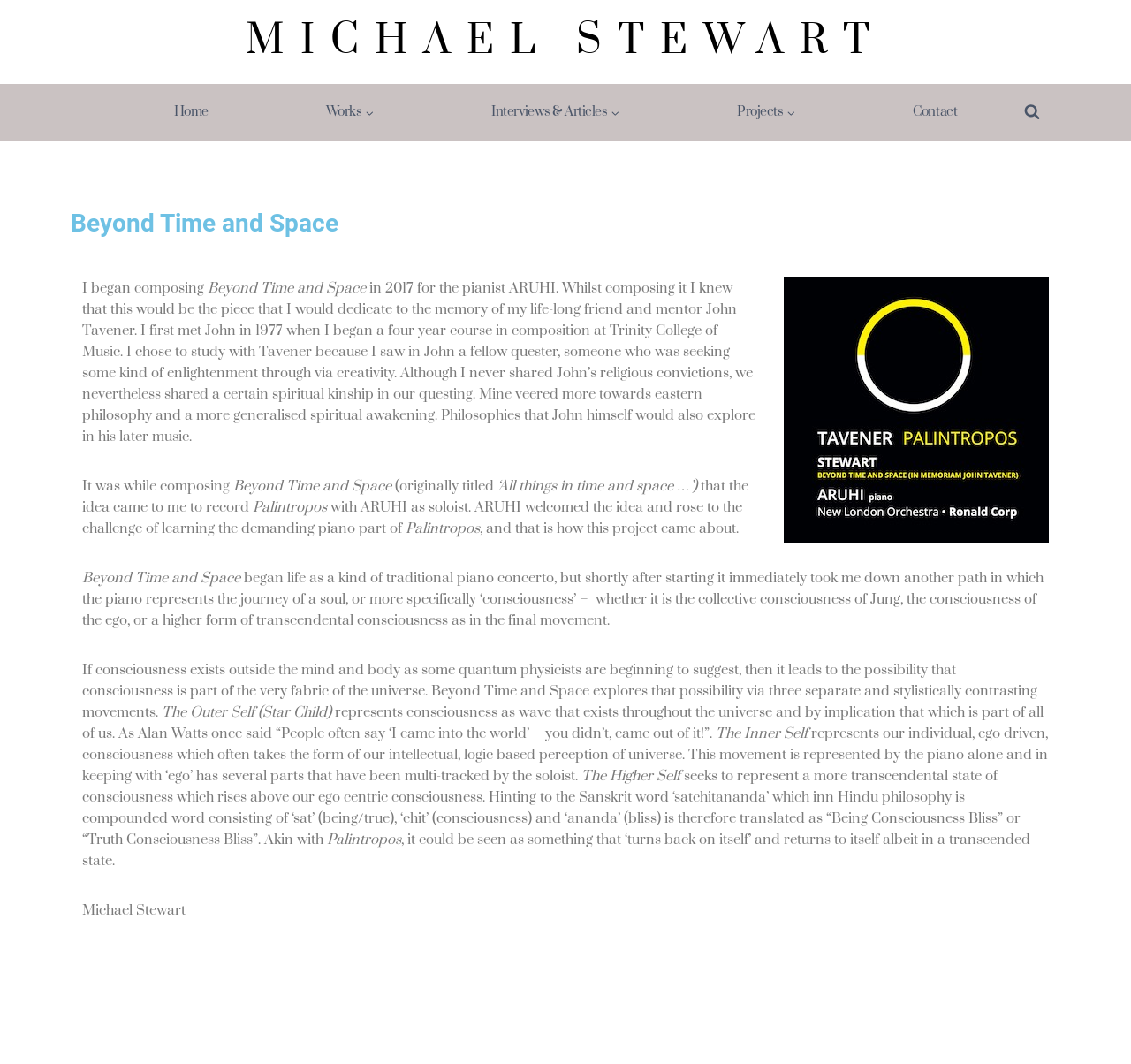What is the title of the album?
Your answer should be a single word or phrase derived from the screenshot.

Beyond Time and Space